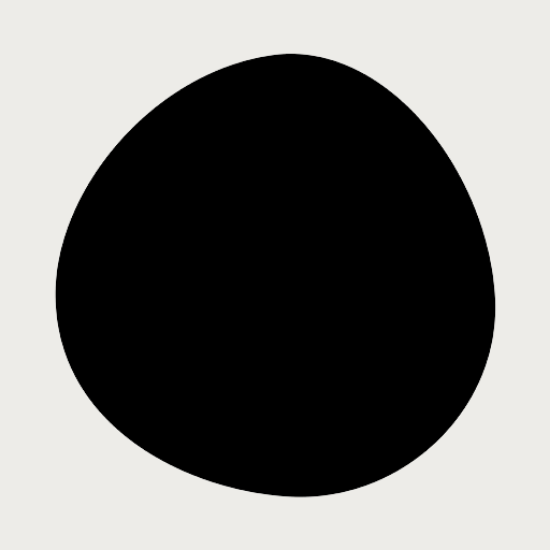Please provide a one-word or short phrase answer to the question:
What is the significance of the accompanying plate?

Blend of functionality and artistic expression